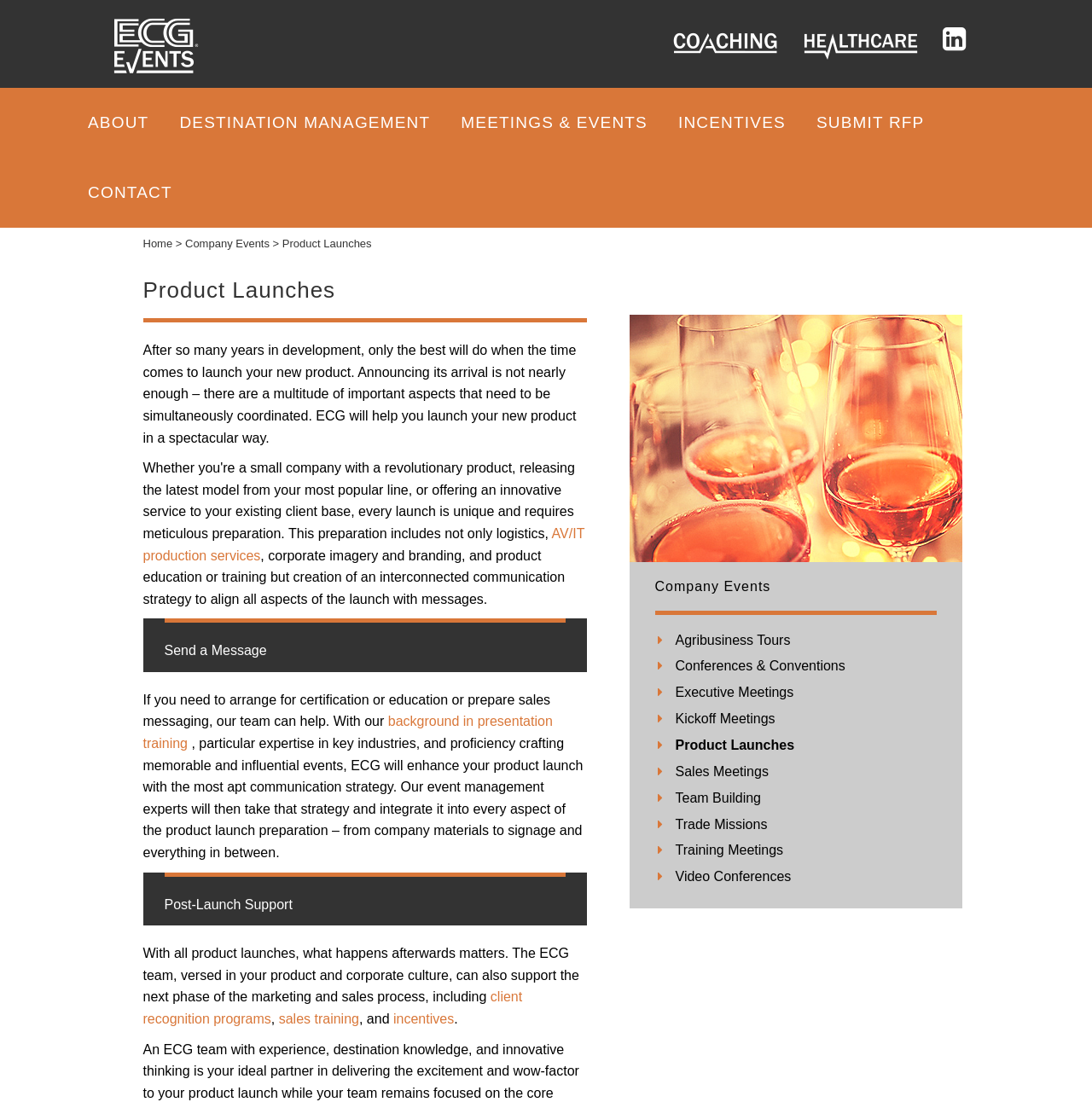Construct a thorough caption encompassing all aspects of the webpage.

The webpage is about ECG Events, specifically focusing on Product Launches. At the top, there are five links aligned horizontally, with the first three being blank, the fourth having an icon, and the fifth being a button with a dropdown menu. Below these links, there is a navigation menu with five buttons: ABOUT, DESTINATION MANAGEMENT, MEETINGS & EVENTS, INCENTIVES, and a link to SUBMIT RFP. 

To the right of the navigation menu, there is a link to CONTACT. Above the main content, there is a breadcrumb trail indicating the current page: Home > Company Events > Product Launches. The main heading, "Product Launches", is followed by a paragraph describing the importance of a well-coordinated product launch. 

Below this, there are several links and paragraphs discussing the services offered by ECG, including AV/IT production services, corporate imagery and branding, product education or training, and more. There is also an image on the right side of the page, titled "Product Launch Services". 

Further down, there is a section with a heading "Company Events" and a list of links to different types of company events, such as Agribusiness Tours, Conferences & Conventions, Executive Meetings, and more.